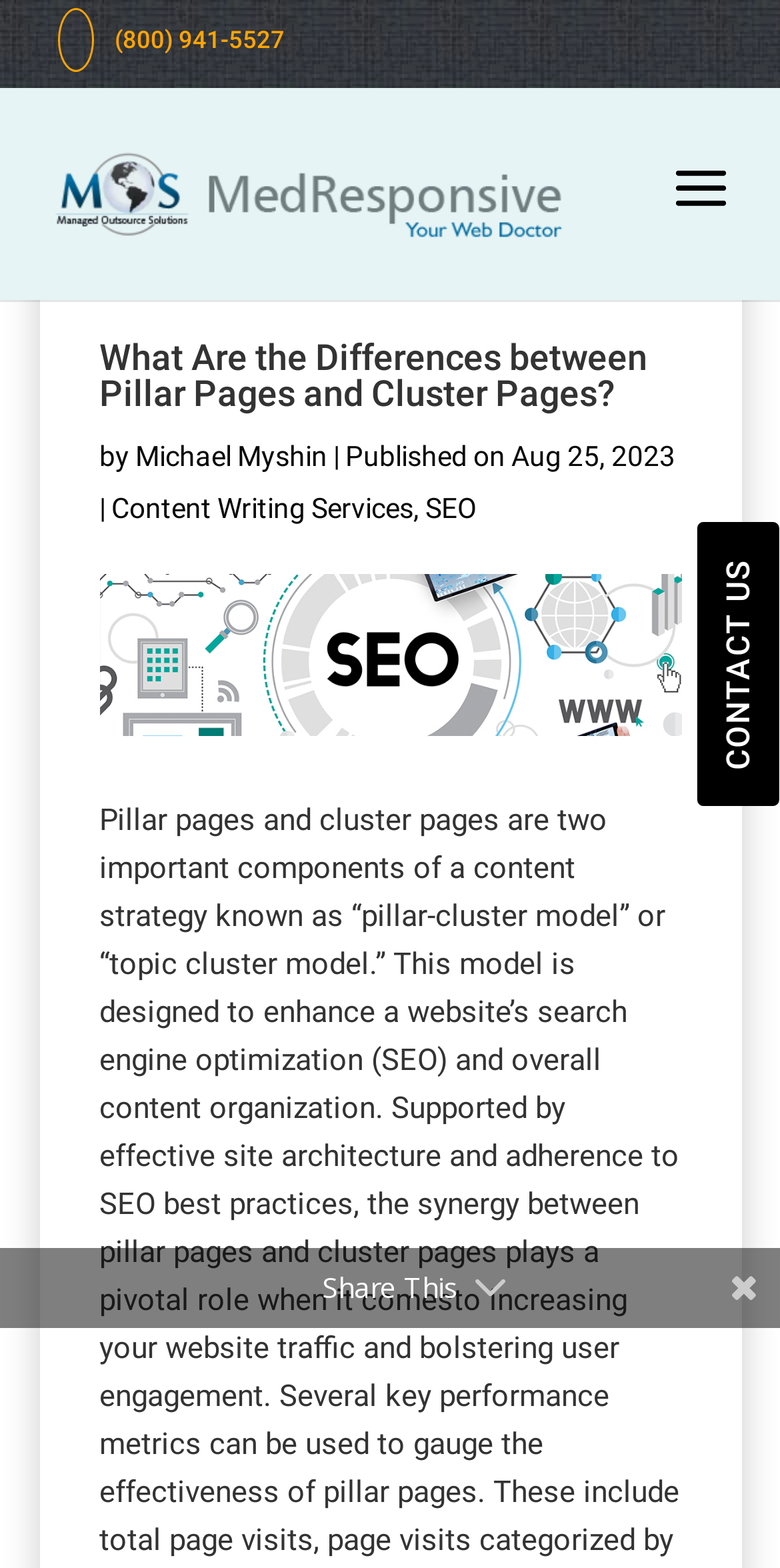Find the bounding box coordinates for the UI element whose description is: "Content Writing Services". The coordinates should be four float numbers between 0 and 1, in the format [left, top, right, bottom].

[0.142, 0.313, 0.529, 0.334]